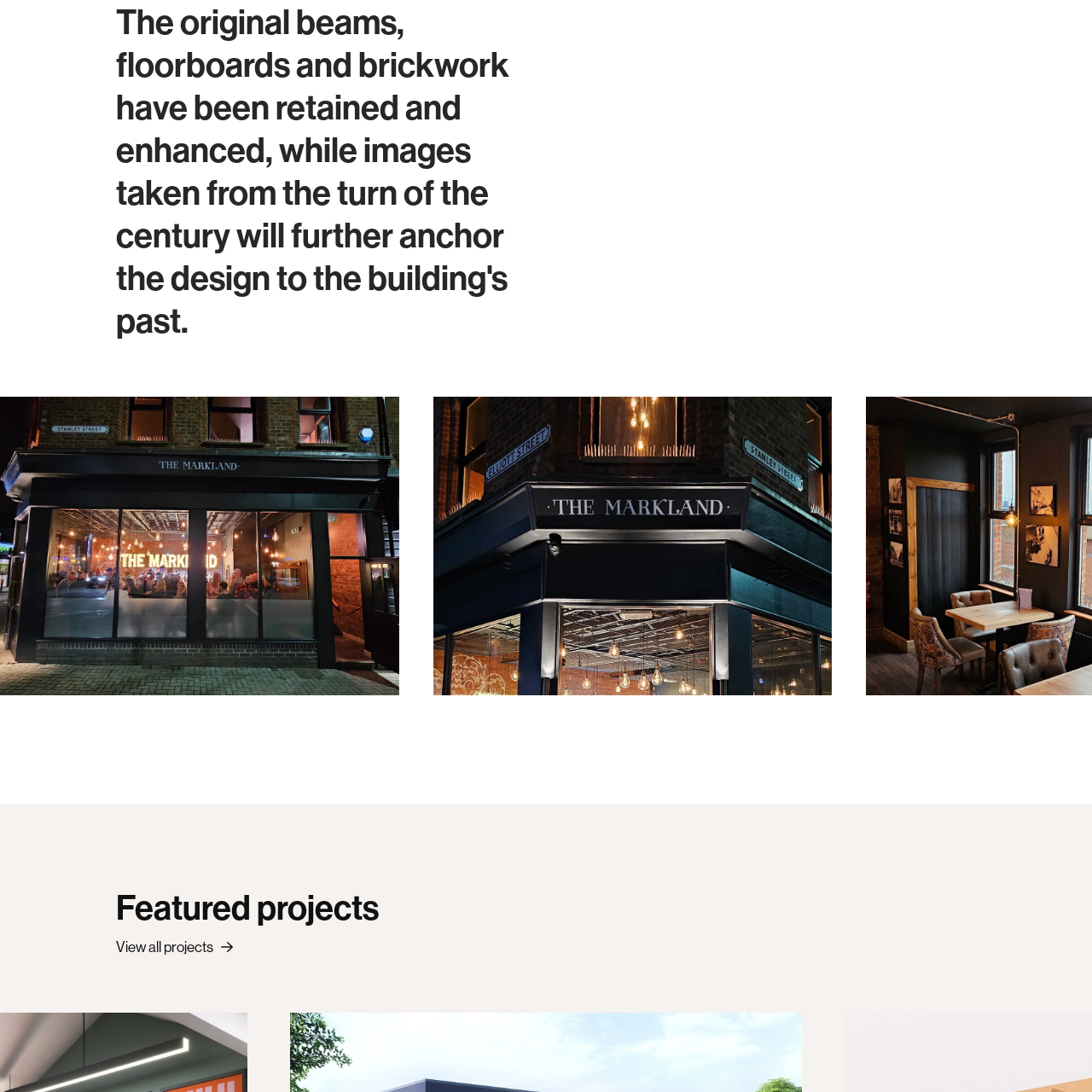What provides a visual connection to the past?
Observe the image marked by the red bounding box and generate a detailed answer to the question.

According to the caption, the images from the turn of the century are incorporated into the design to provide a visual connection to the past, enriching the overall experience and narrative of the space.